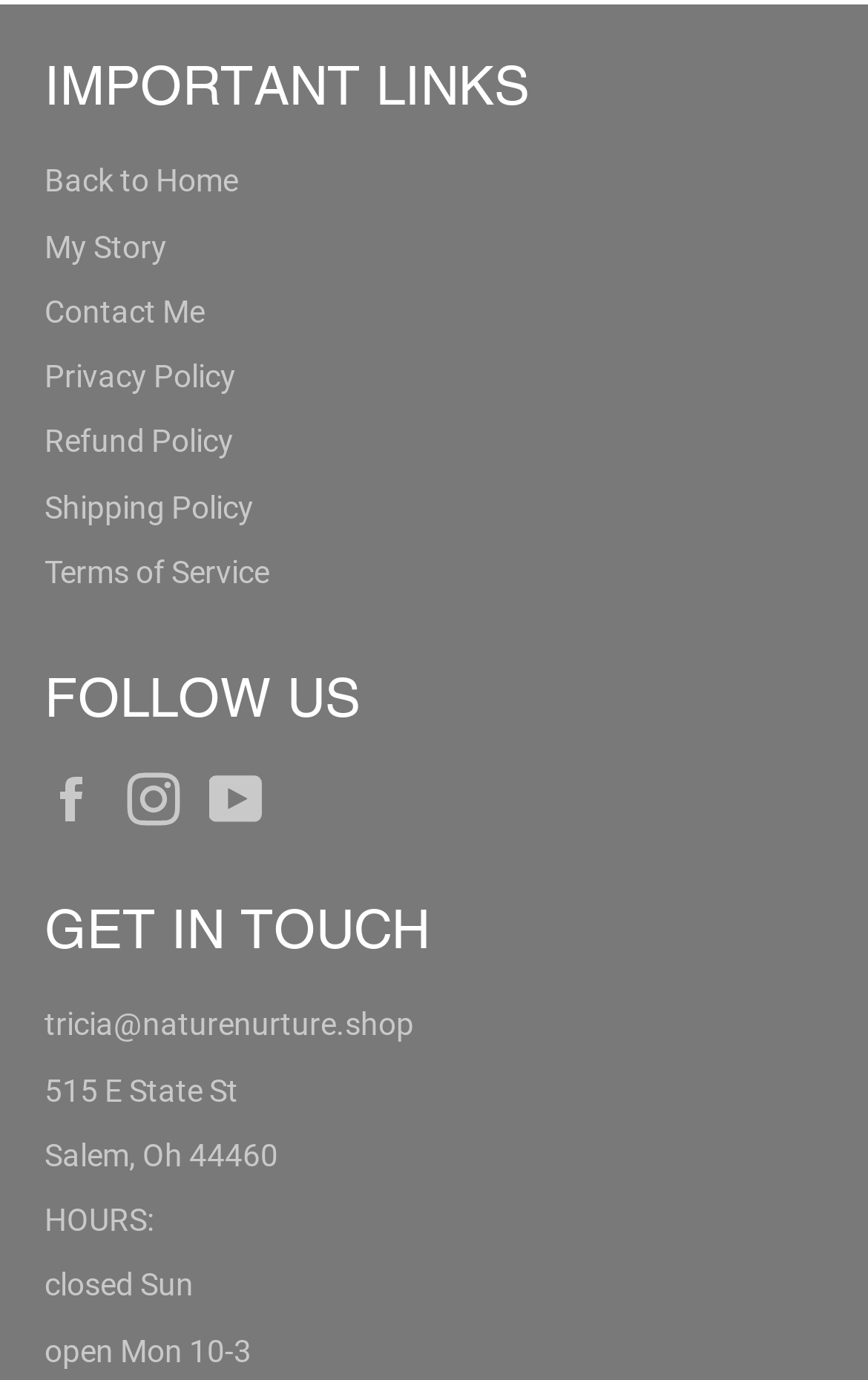Based on the element description Facebook, identify the bounding box coordinates for the UI element. The coordinates should be in the format (top-left x, top-left y, bottom-right x, bottom-right y) and within the 0 to 1 range.

[0.051, 0.56, 0.138, 0.599]